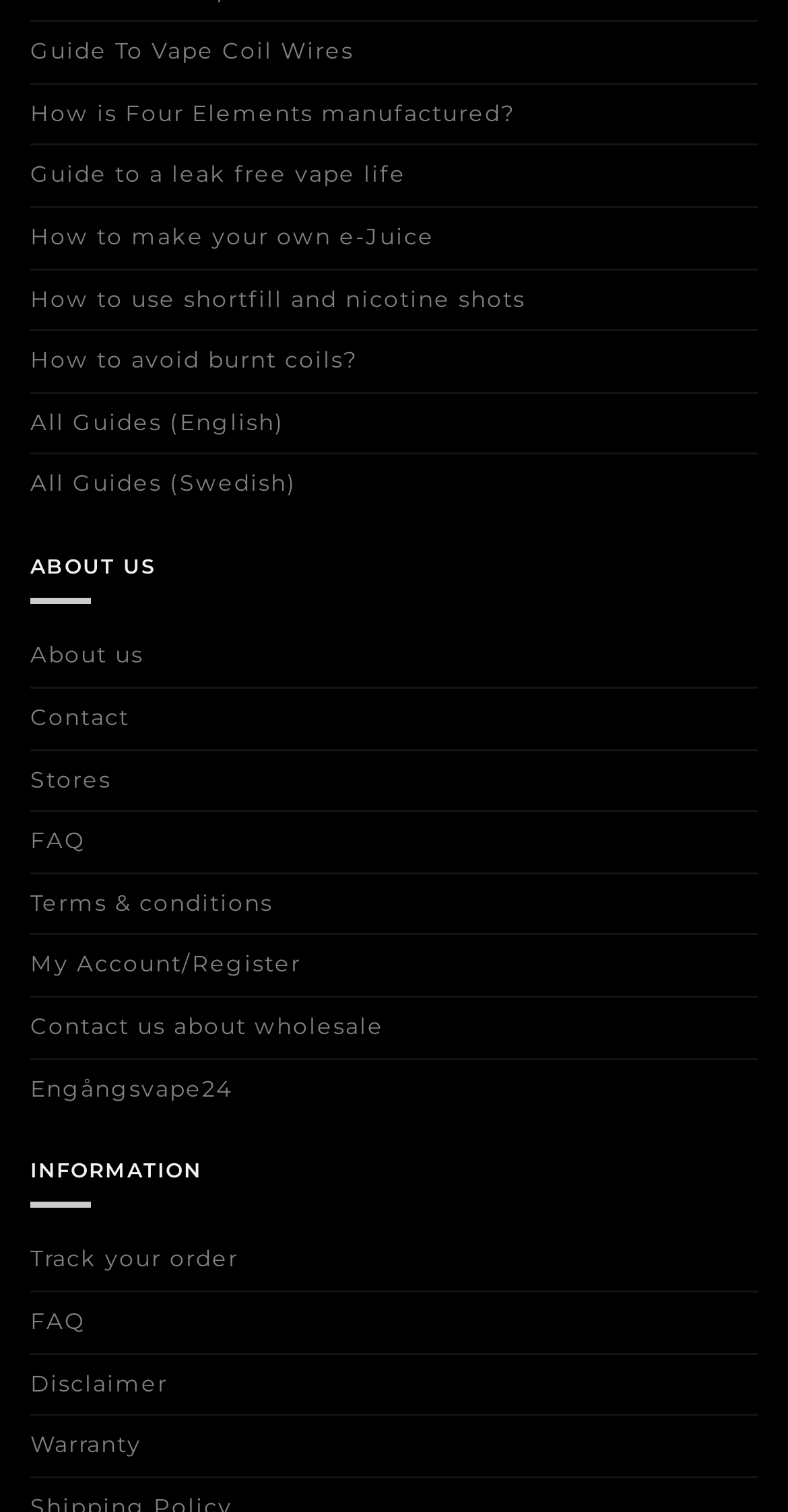Extract the bounding box coordinates of the UI element described by: "Contact us about wholesale". The coordinates should include four float numbers ranging from 0 to 1, e.g., [left, top, right, bottom].

[0.038, 0.66, 0.487, 0.699]